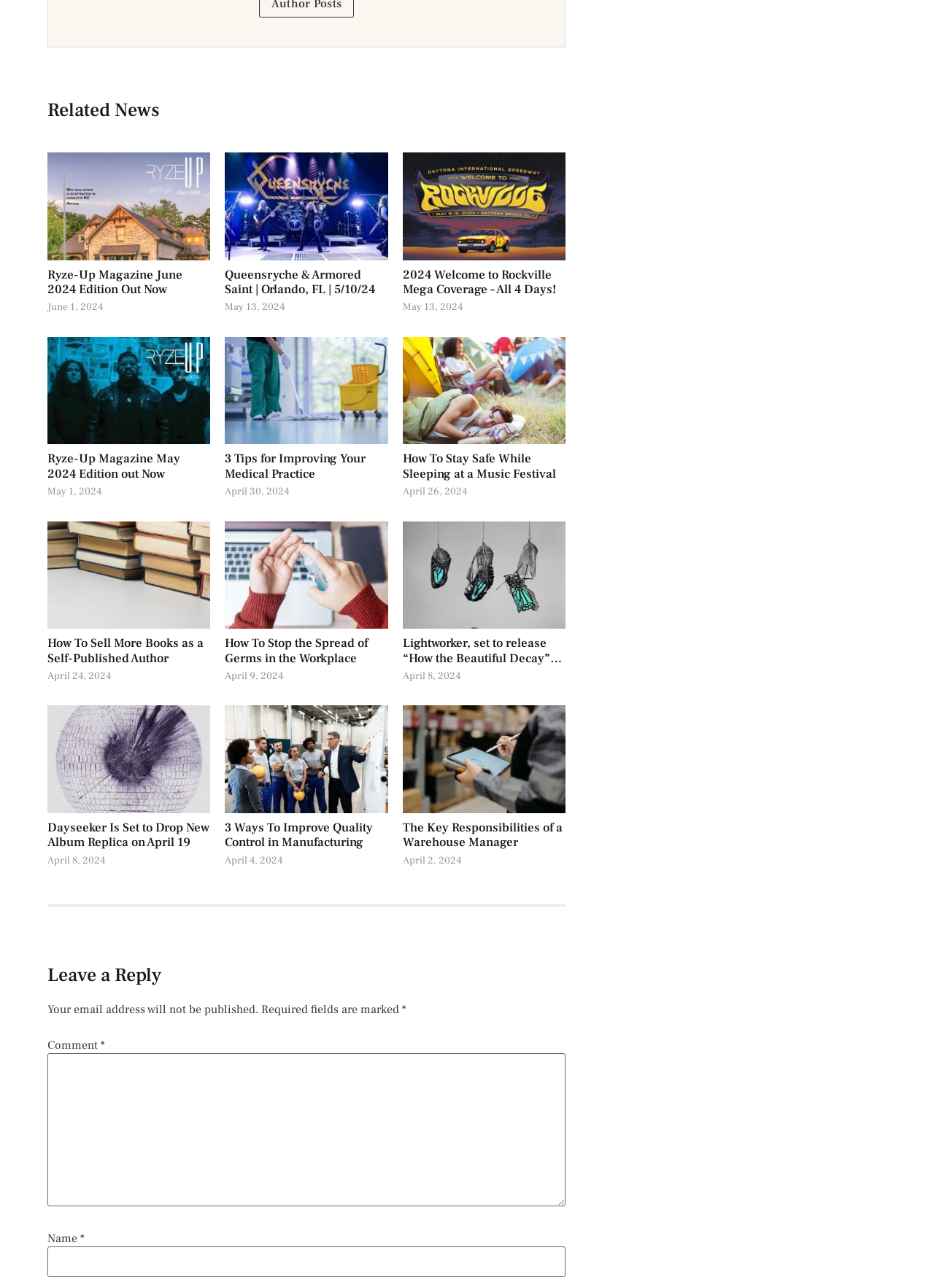How many required fields are there in the comment section?
Answer the question with a thorough and detailed explanation.

By looking at the comment section at the bottom of the webpage, we can find two required fields: 'Comment *' and 'Name *', which are indicated by the '*' symbol. These fields are required to be filled in order to leave a comment.